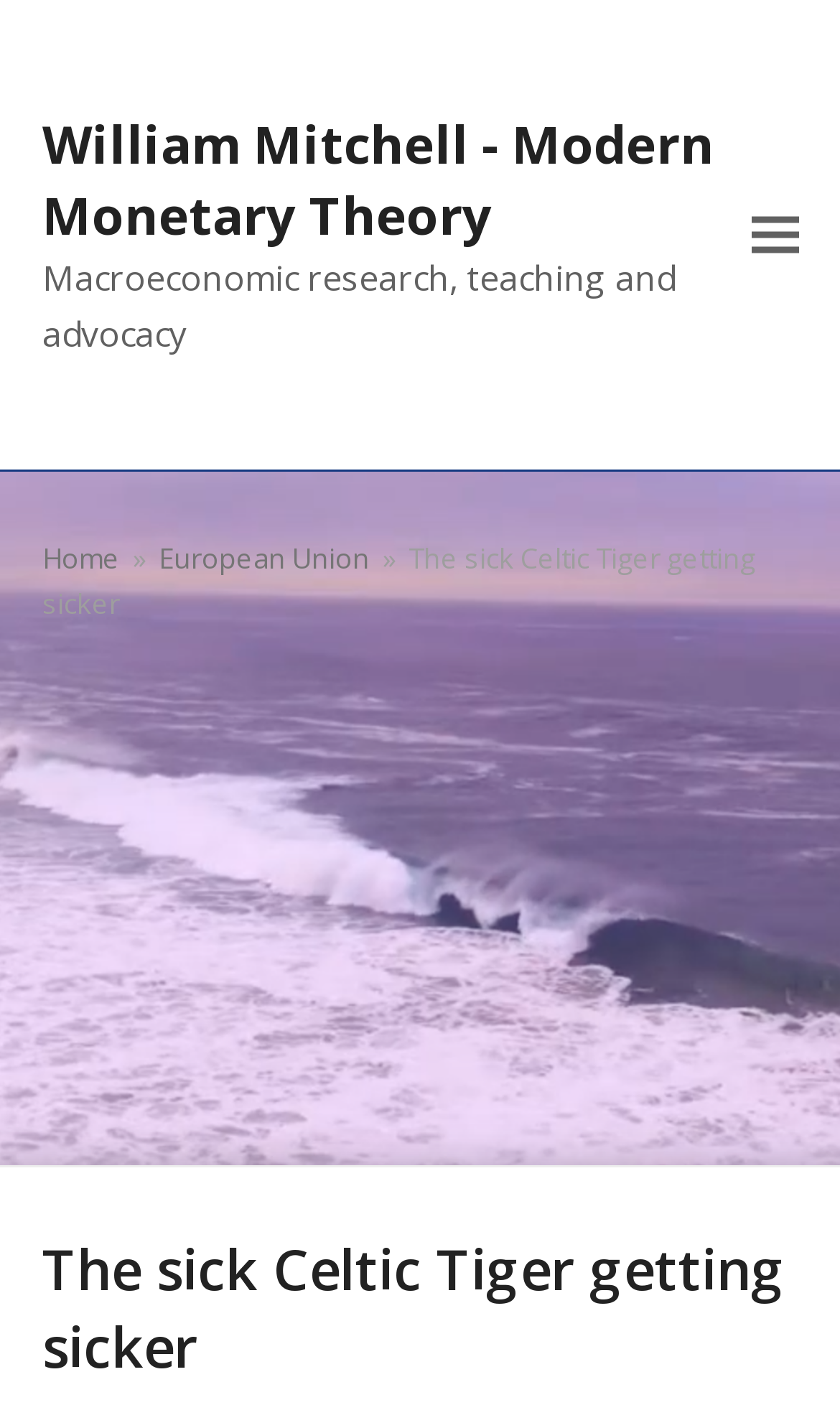Identify the bounding box coordinates for the UI element described by the following text: "European Union". Provide the coordinates as four float numbers between 0 and 1, in the format [left, top, right, bottom].

[0.188, 0.383, 0.44, 0.411]